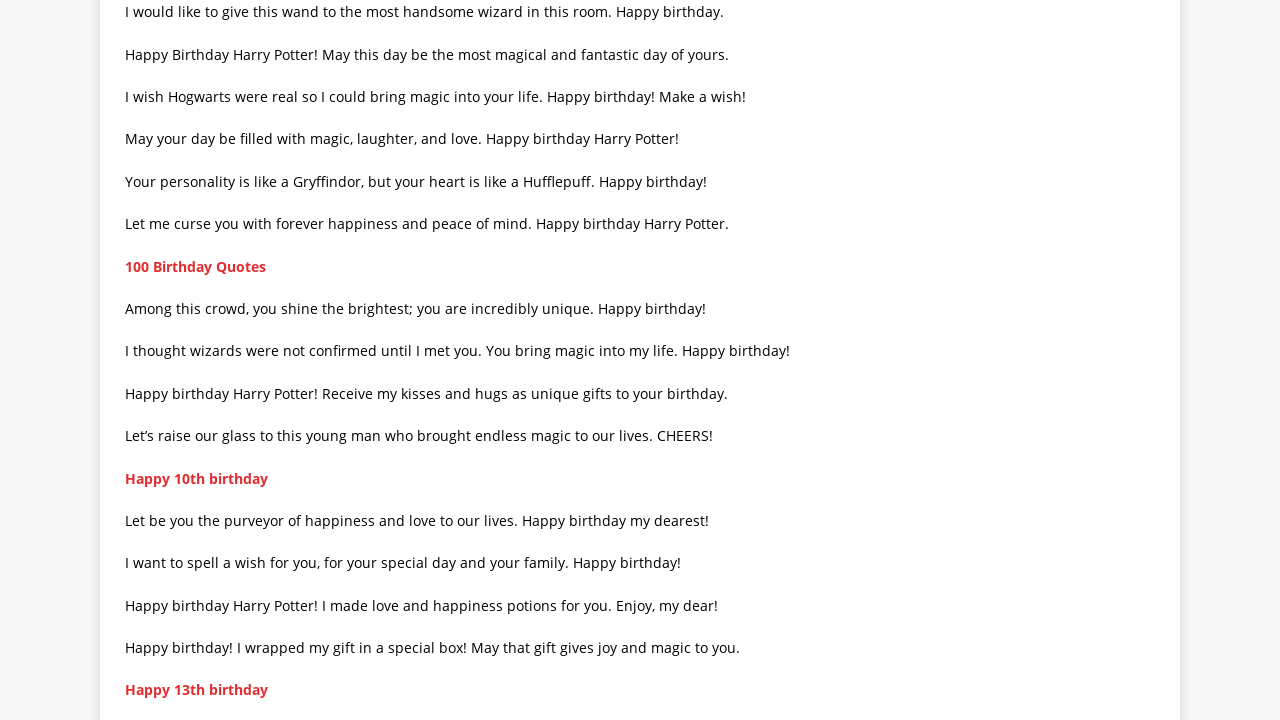Are the birthday quotes addressed to a specific person?
Refer to the image and provide a thorough answer to the question.

Many of the birthday quotes are addressed to 'Harry Potter', and some even use phrases like 'Happy birthday my dearest!' or 'Enjoy, my dear!', which suggests that the quotes are addressed to a specific person.